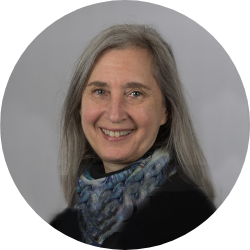Review the image closely and give a comprehensive answer to the question: What is the woman wearing around her neck?

The image shows the woman dressed in a black top and a vibrant, textured scarf that adds a touch of color, which implies that she is wearing a vibrant scarf around her neck.